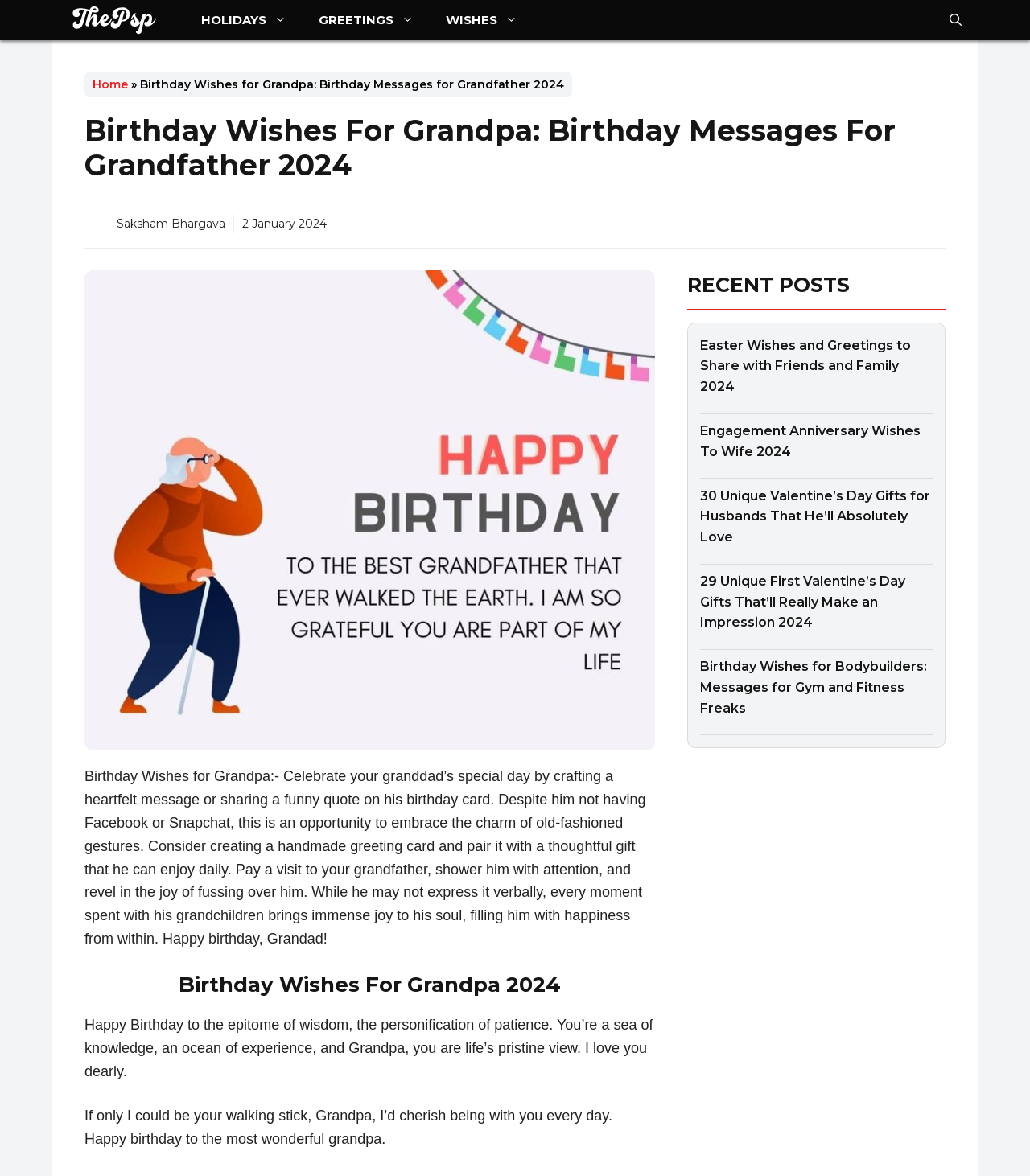What is the author's name?
Examine the webpage screenshot and provide an in-depth answer to the question.

The author's name can be found by looking at the link element with the text 'Saksham Bhargava' which is located below the photo of the author.